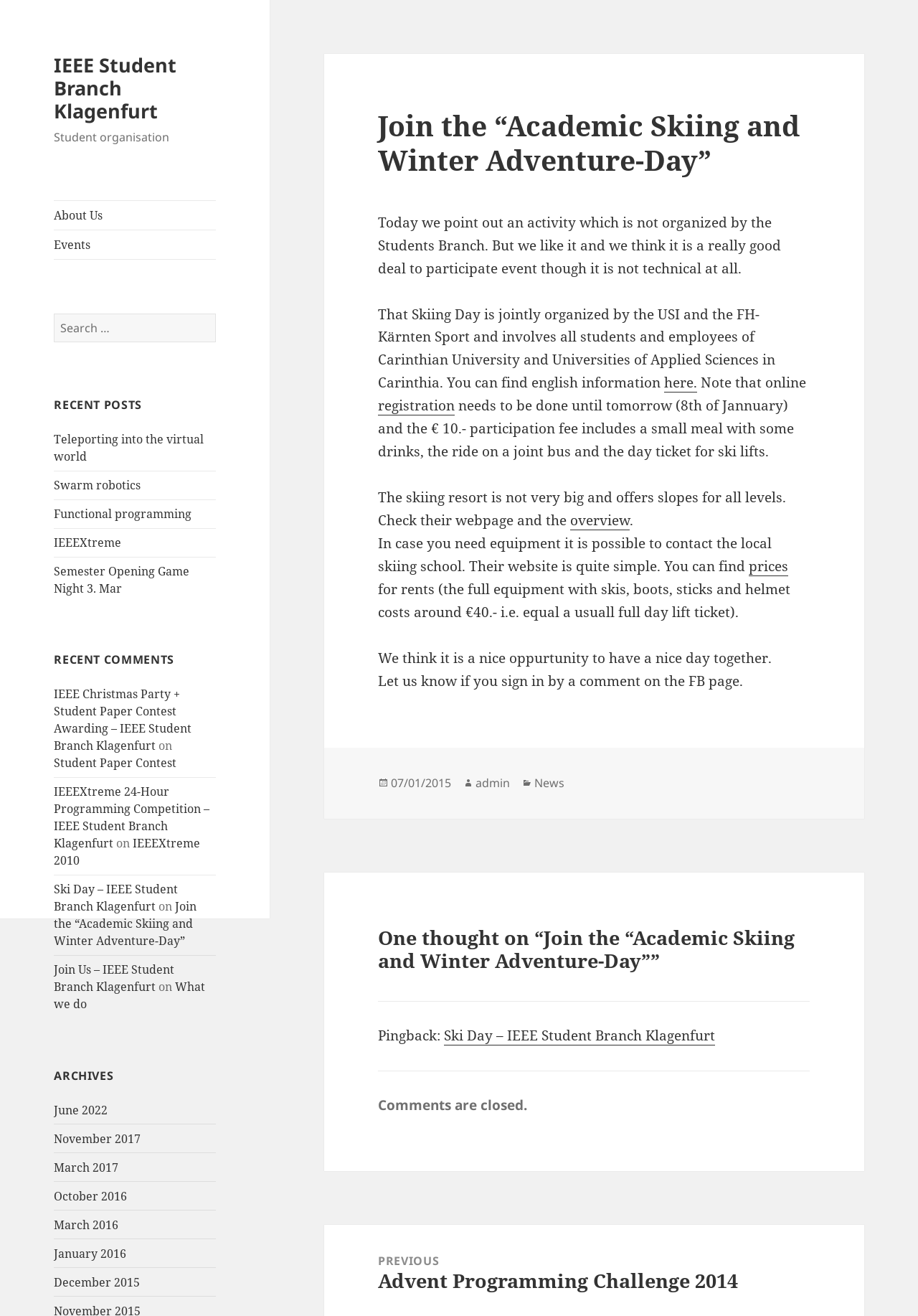Determine the bounding box coordinates of the clickable region to execute the instruction: "Click on the 'Recent Posts' navigation". The coordinates should be four float numbers between 0 and 1, denoted as [left, top, right, bottom].

[0.059, 0.327, 0.235, 0.454]